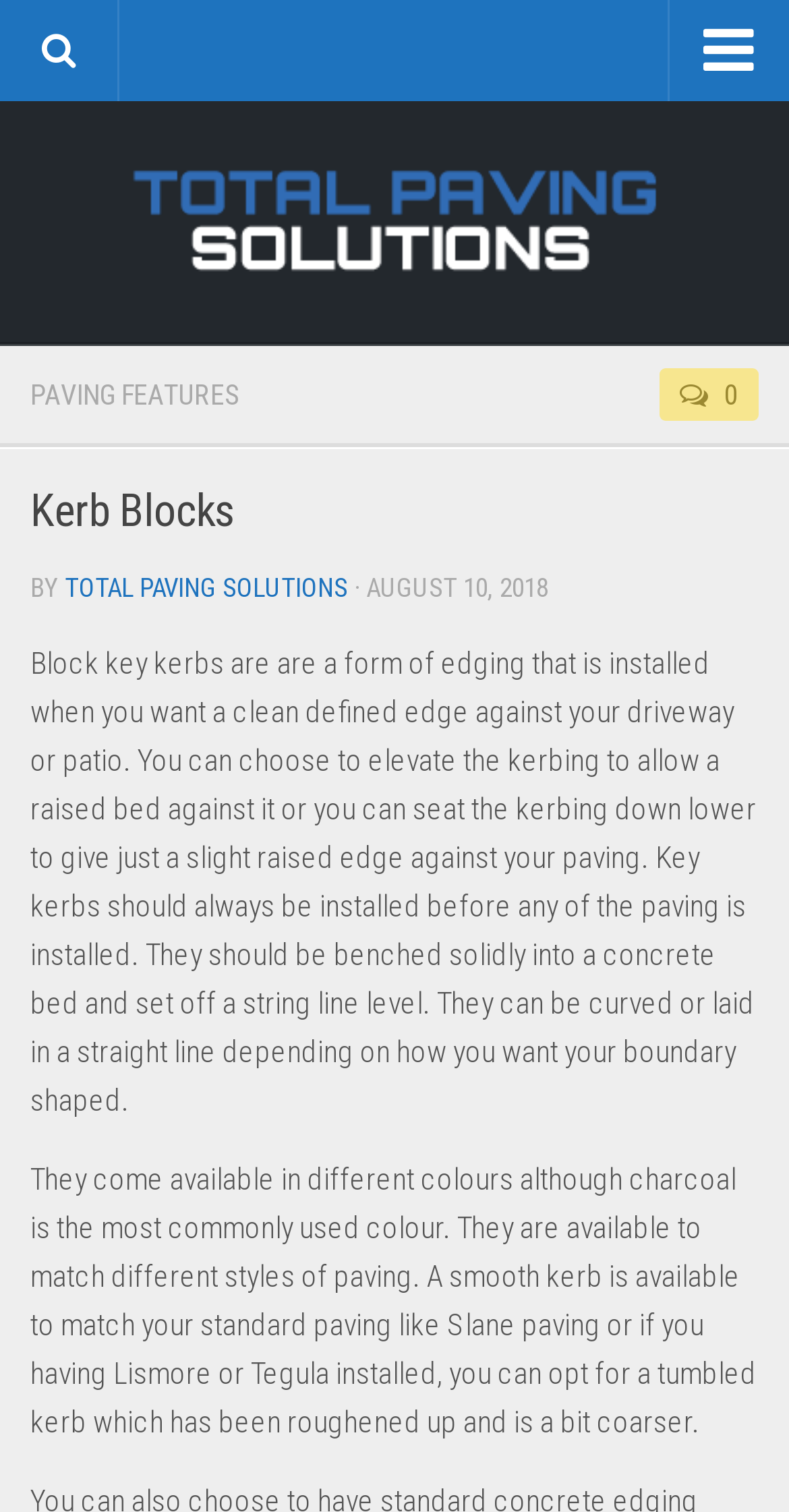Show the bounding box coordinates for the element that needs to be clicked to execute the following instruction: "Explore PAVING FEATURES". Provide the coordinates in the form of four float numbers between 0 and 1, i.e., [left, top, right, bottom].

[0.038, 0.25, 0.305, 0.272]